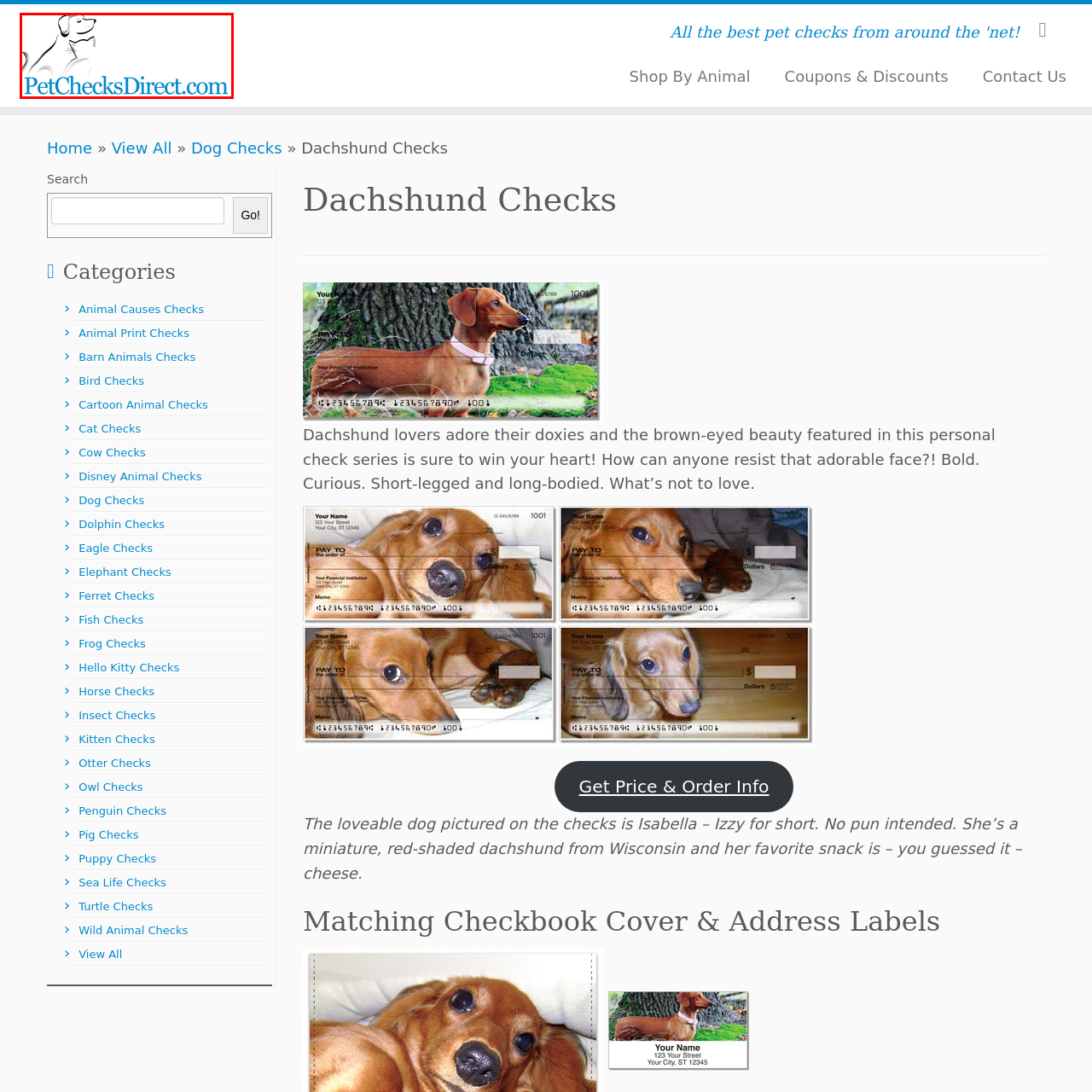What is the tone of the dog in the logo?
Look at the image surrounded by the red border and respond with a one-word or short-phrase answer based on your observation.

Friendly